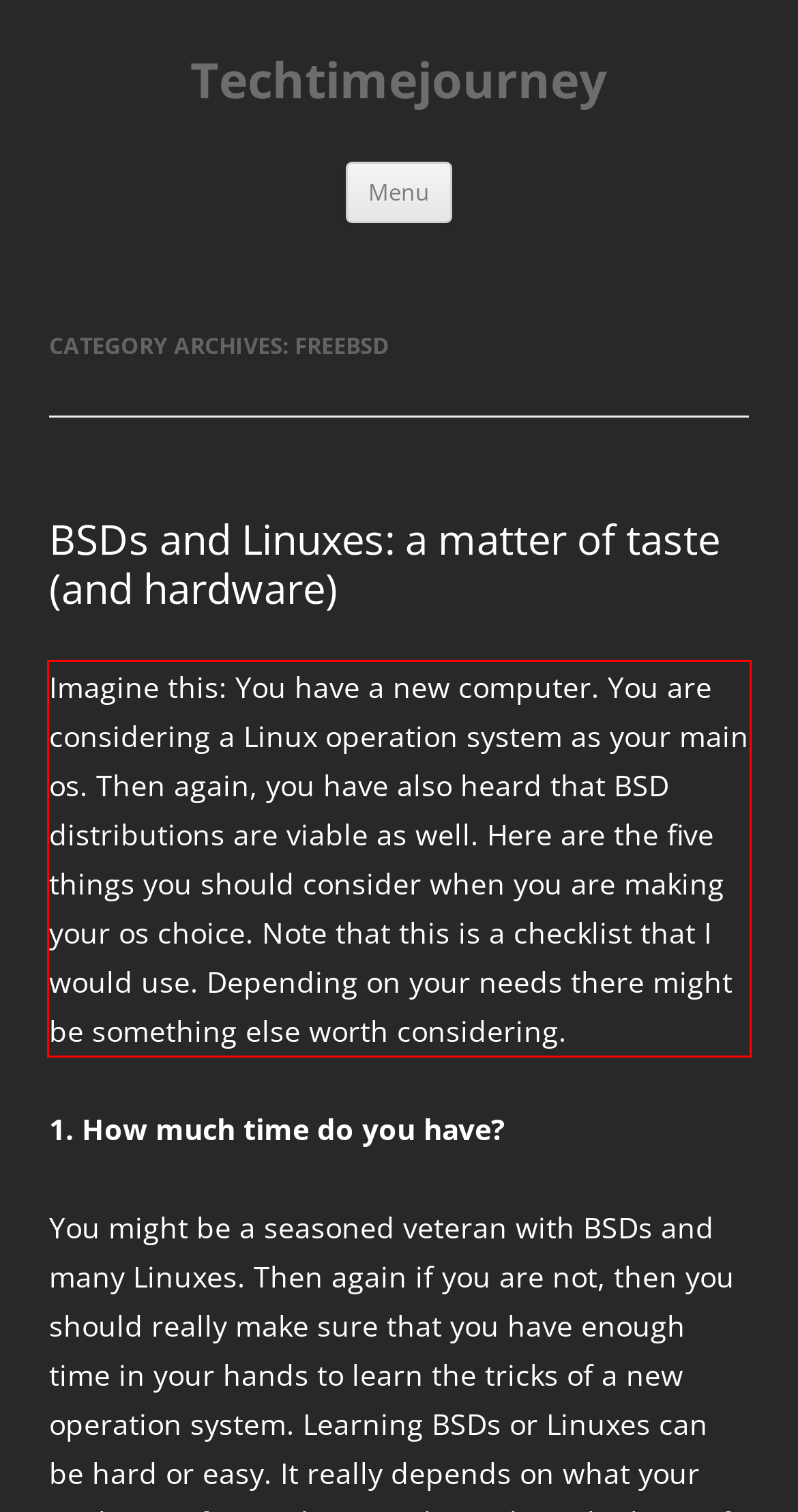Given a screenshot of a webpage, locate the red bounding box and extract the text it encloses.

Imagine this: You have a new computer. You are considering a Linux operation system as your main os. Then again, you have also heard that BSD distributions are viable as well. Here are the five things you should consider when you are making your os choice. Note that this is a checklist that I would use. Depending on your needs there might be something else worth considering.